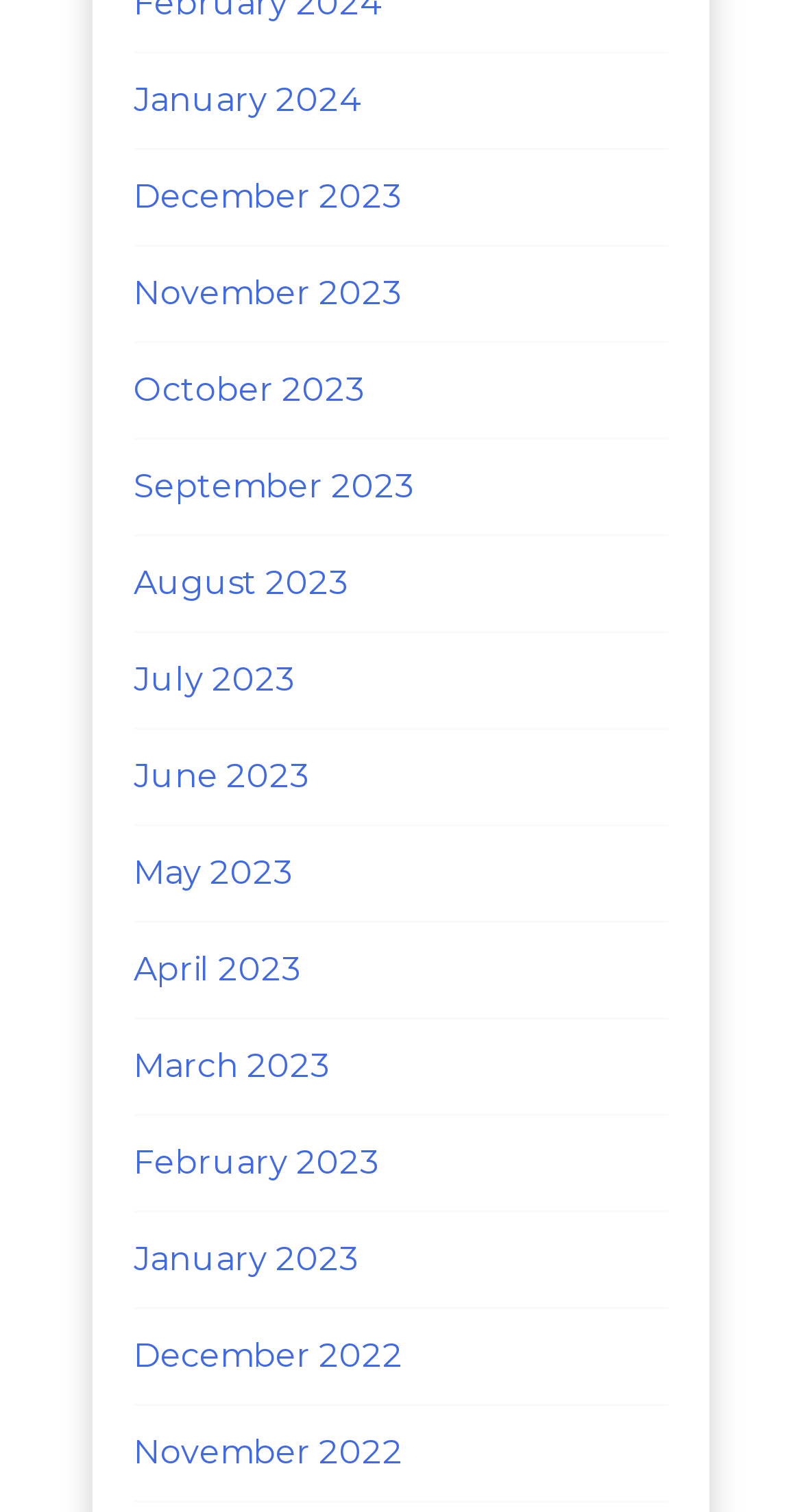Given the element description, predict the bounding box coordinates in the format (top-left x, top-left y, bottom-right x, bottom-right y), using floating point numbers between 0 and 1: May 2023

[0.167, 0.564, 0.367, 0.589]